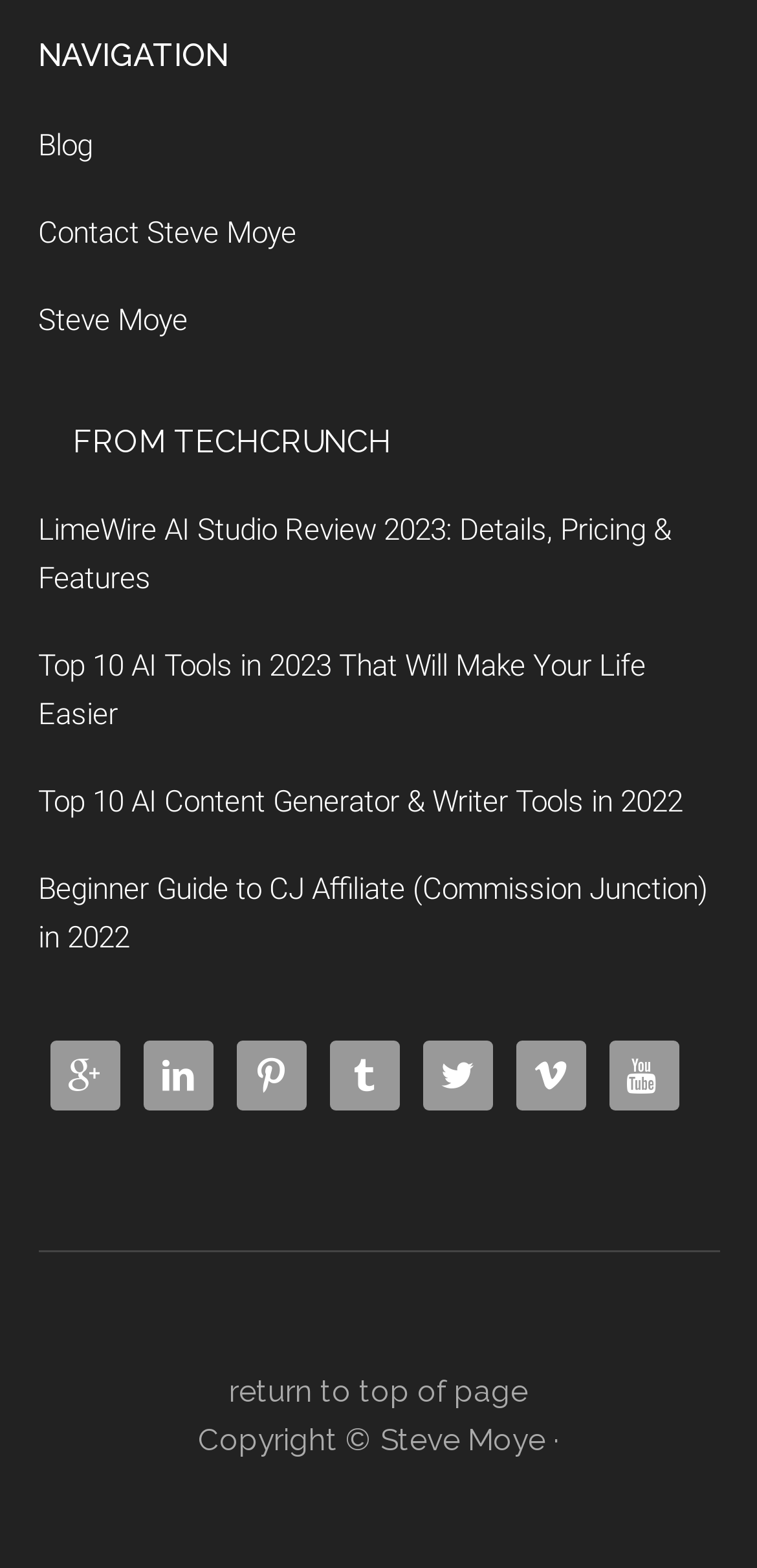Please determine the bounding box coordinates for the UI element described as: "return to top of page".

[0.303, 0.877, 0.697, 0.899]